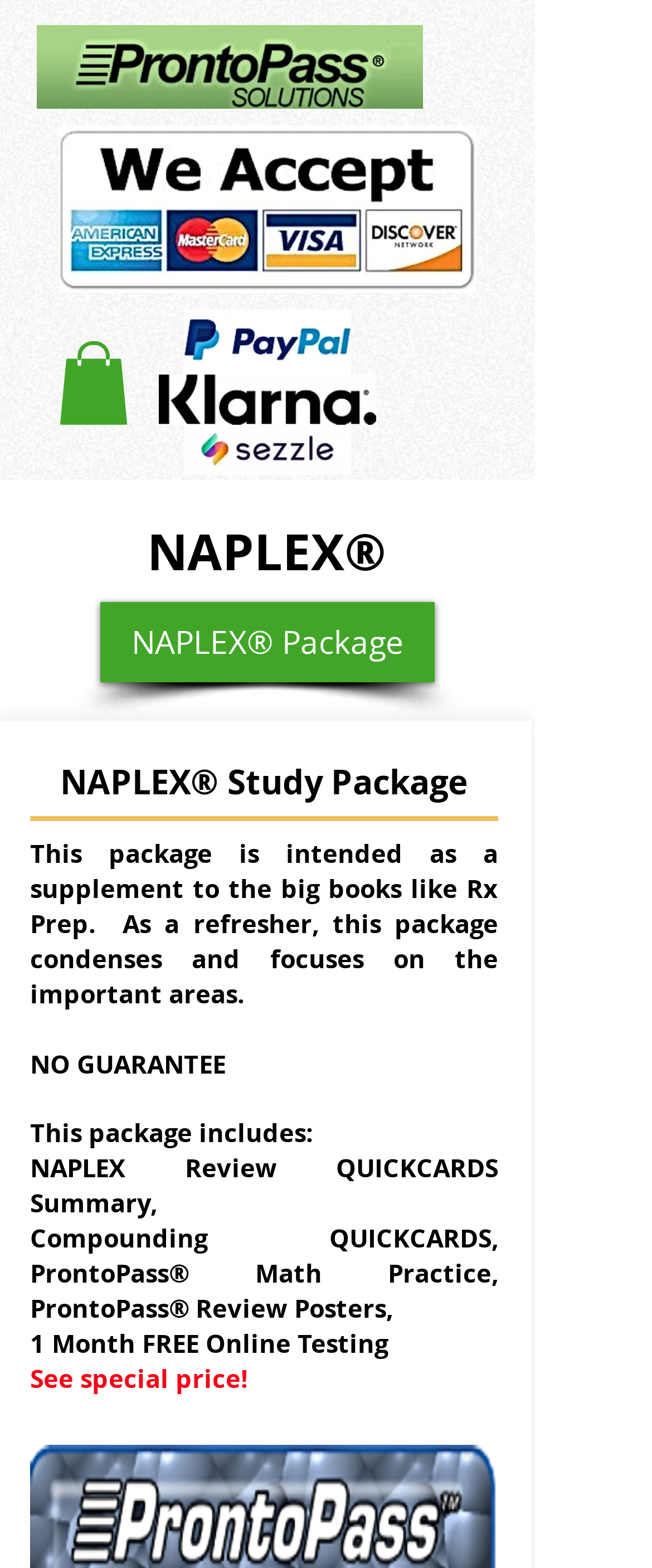Describe every aspect of the webpage in a detailed manner.

The webpage is about Naplex and ProntoPass, with a prominent logo of Pronto Pass Solutions at the top left corner. Below the logo, there are several images of payment methods, including card acceptance, PayPal, Klarna, and Sezzle, aligned horizontally across the top section of the page.

The main content of the page is focused on the NAPLEX Study Package, with a heading "NAPLEX®" and a button "NAPLEX® Package" located below the payment method images. The package details are described in a paragraph of text, stating that it is a supplement to larger study materials and condenses important areas for review. 

There is a heading "NAPLEX® Study Package" below the package description, followed by a list of items included in the package, such as NAPLEX Review QUICKCARDS Summary, Compounding QUICKCARDS, ProntoPass Math Practice, and ProntoPass Review Posters. Additionally, the package comes with 1 Month FREE Online Testing. The page also highlights a special price for the package.